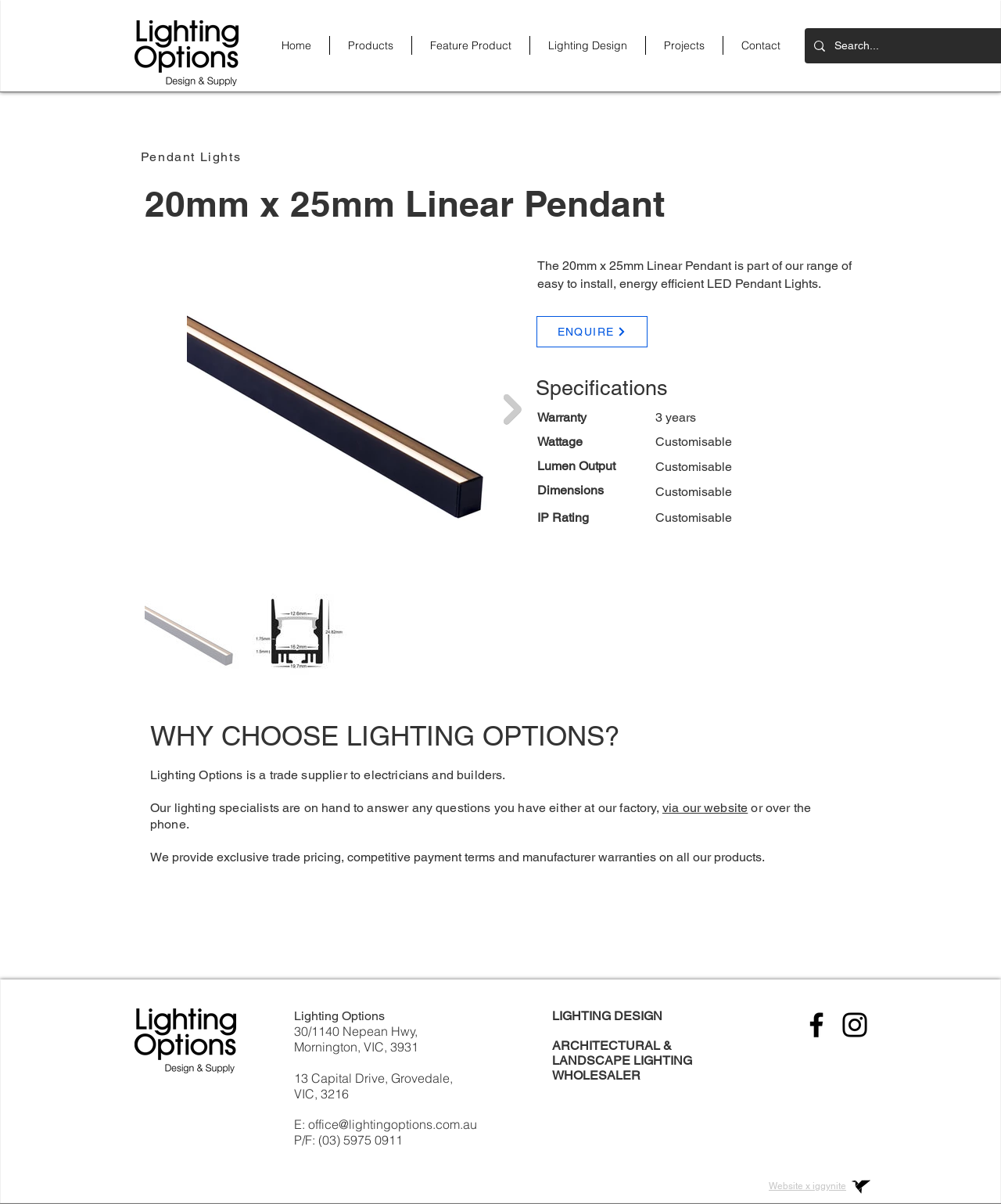Please give the bounding box coordinates of the area that should be clicked to fulfill the following instruction: "Click the 'Facebook' link". The coordinates should be in the format of four float numbers from 0 to 1, i.e., [left, top, right, bottom].

[0.799, 0.838, 0.832, 0.865]